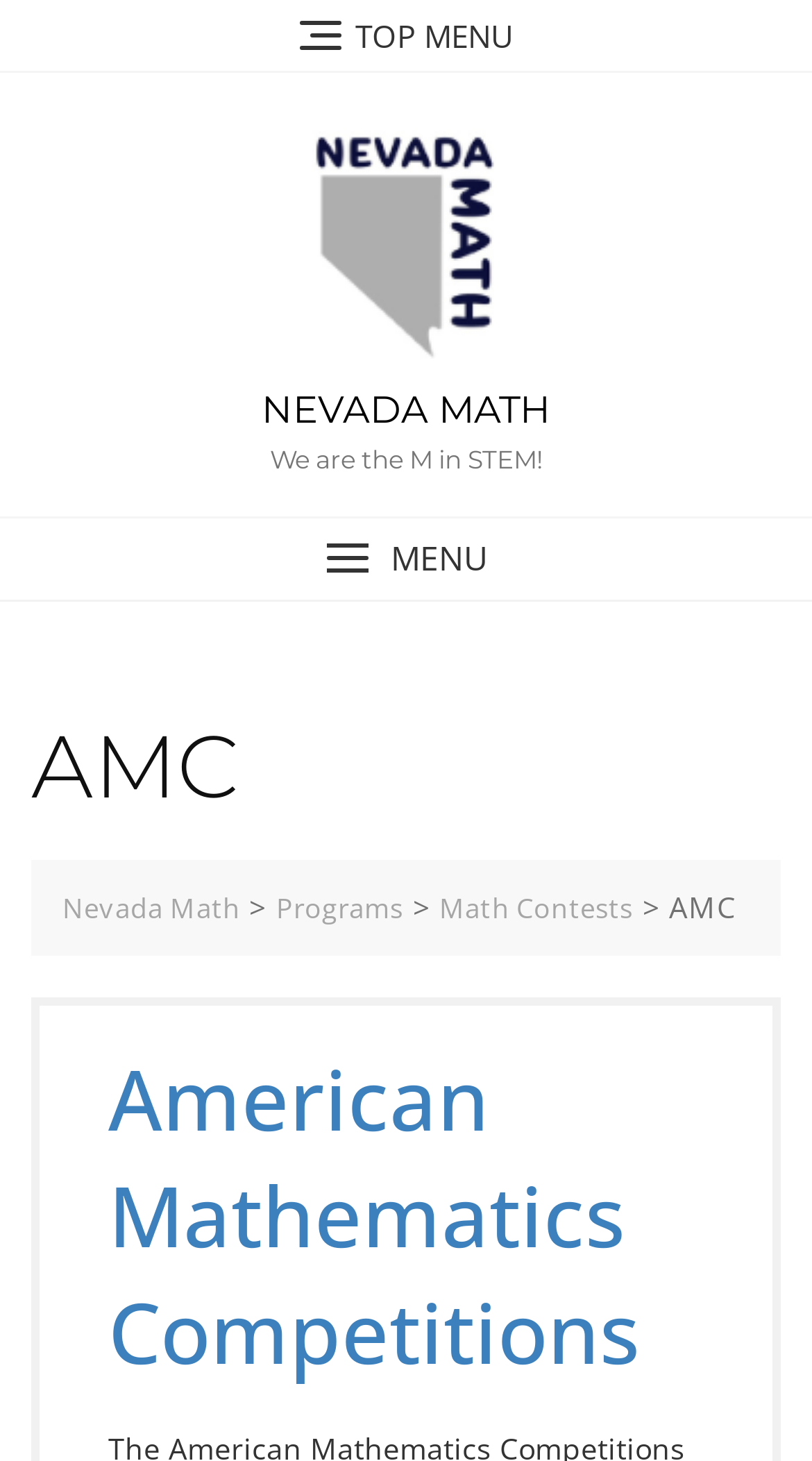How many main menu items are there?
Based on the screenshot, answer the question with a single word or phrase.

3